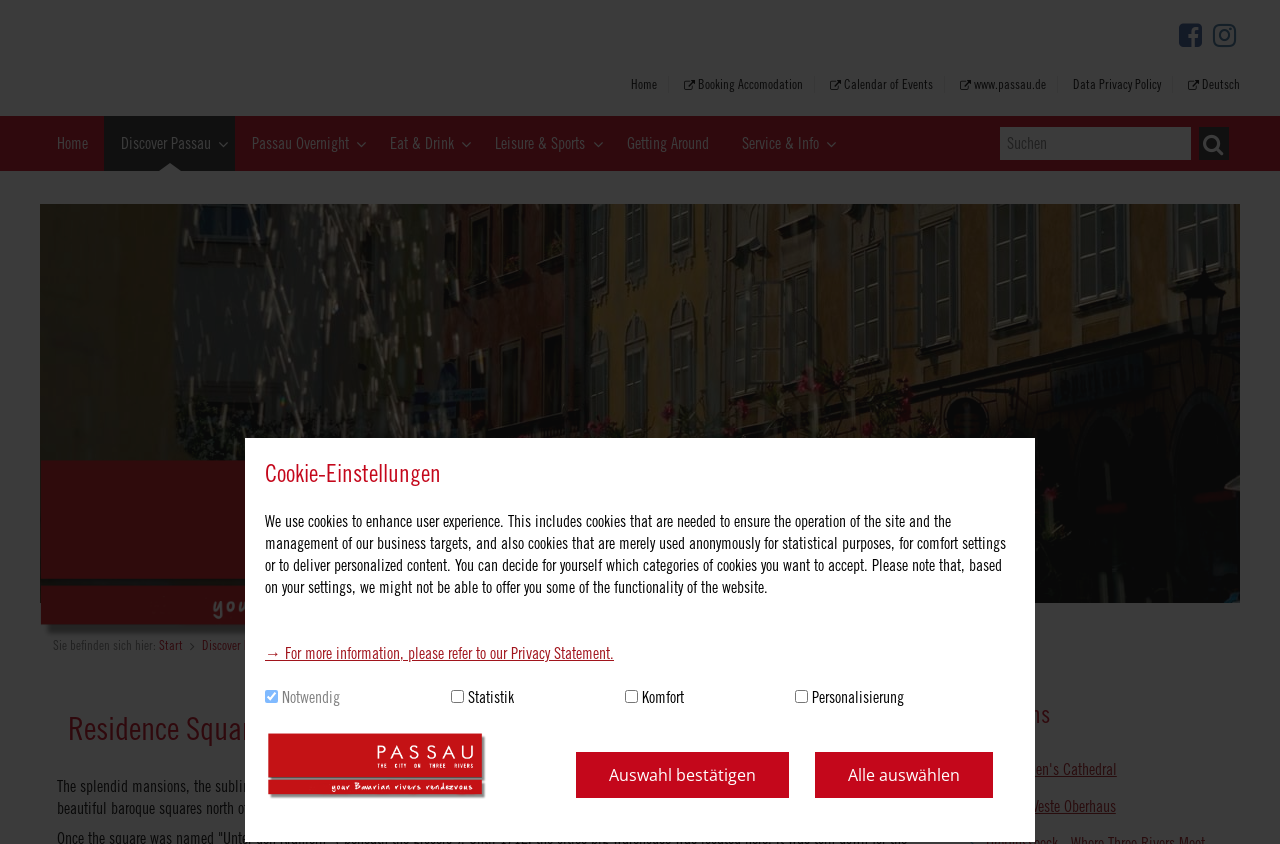What is the name of the square described on this webpage?
Refer to the screenshot and deliver a thorough answer to the question presented.

The webpage describes a square, and the heading 'Residence Square & Wittelsbach Fountain' suggests that the square is the main topic of the webpage.